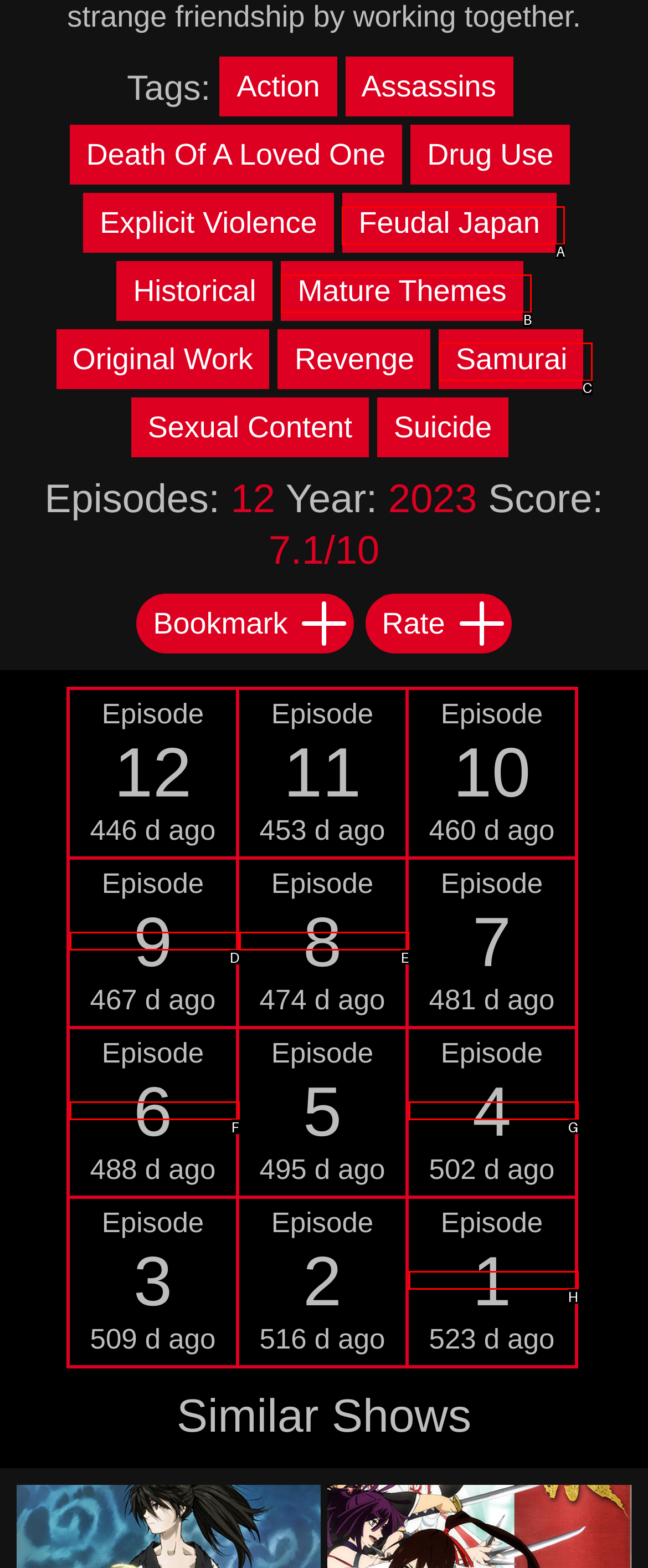Which UI element corresponds to this description: Episode4502 d ago
Reply with the letter of the correct option.

G